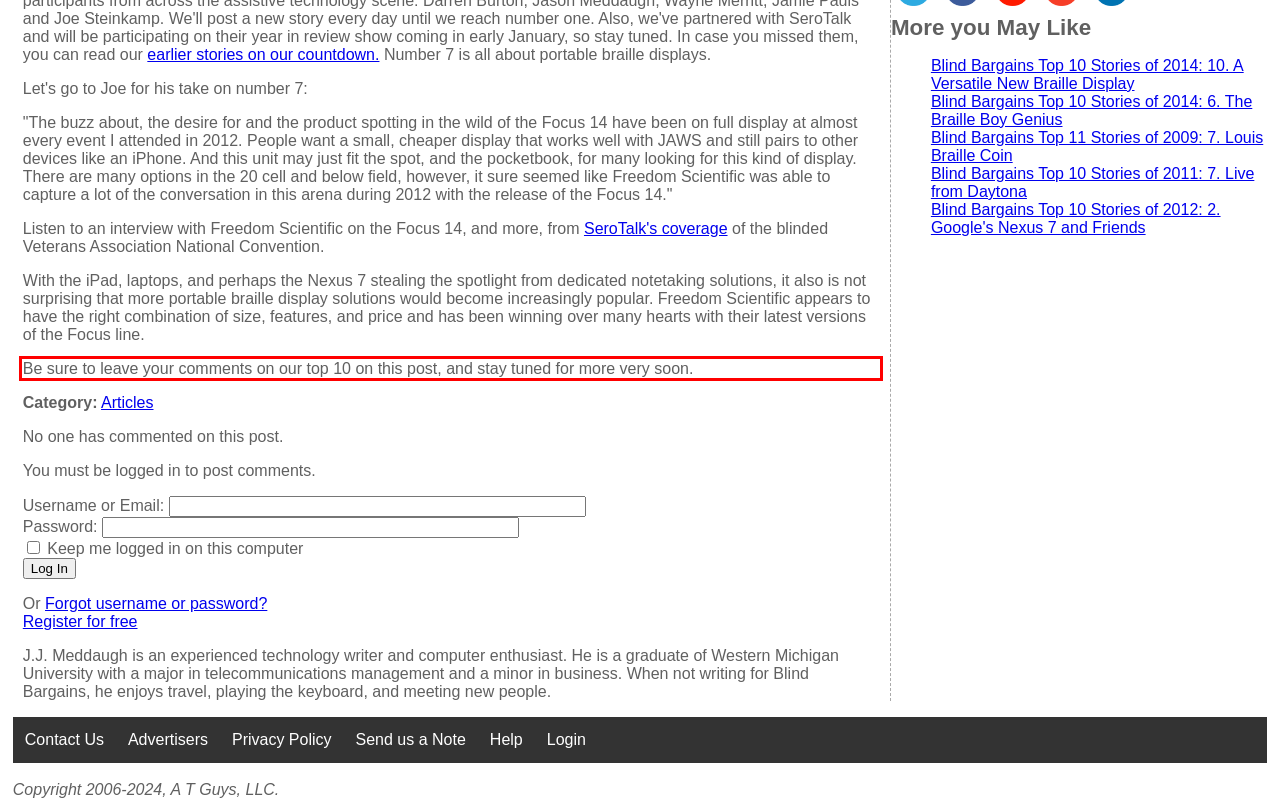Please look at the screenshot provided and find the red bounding box. Extract the text content contained within this bounding box.

Be sure to leave your comments on our top 10 on this post, and stay tuned for more very soon.